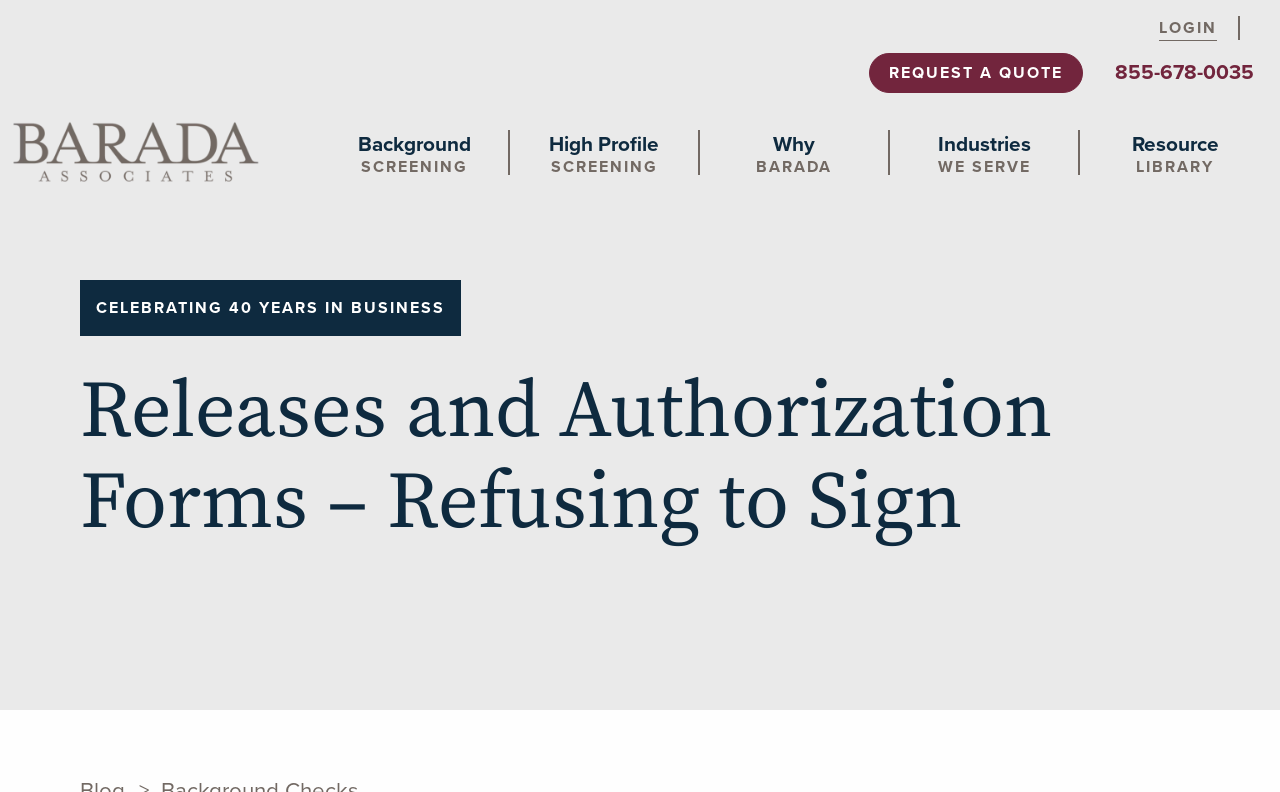Please identify the bounding box coordinates of the element's region that needs to be clicked to fulfill the following instruction: "Read the BLOG". The bounding box coordinates should consist of four float numbers between 0 and 1, i.e., [left, top, right, bottom].

[0.856, 0.241, 0.98, 0.31]